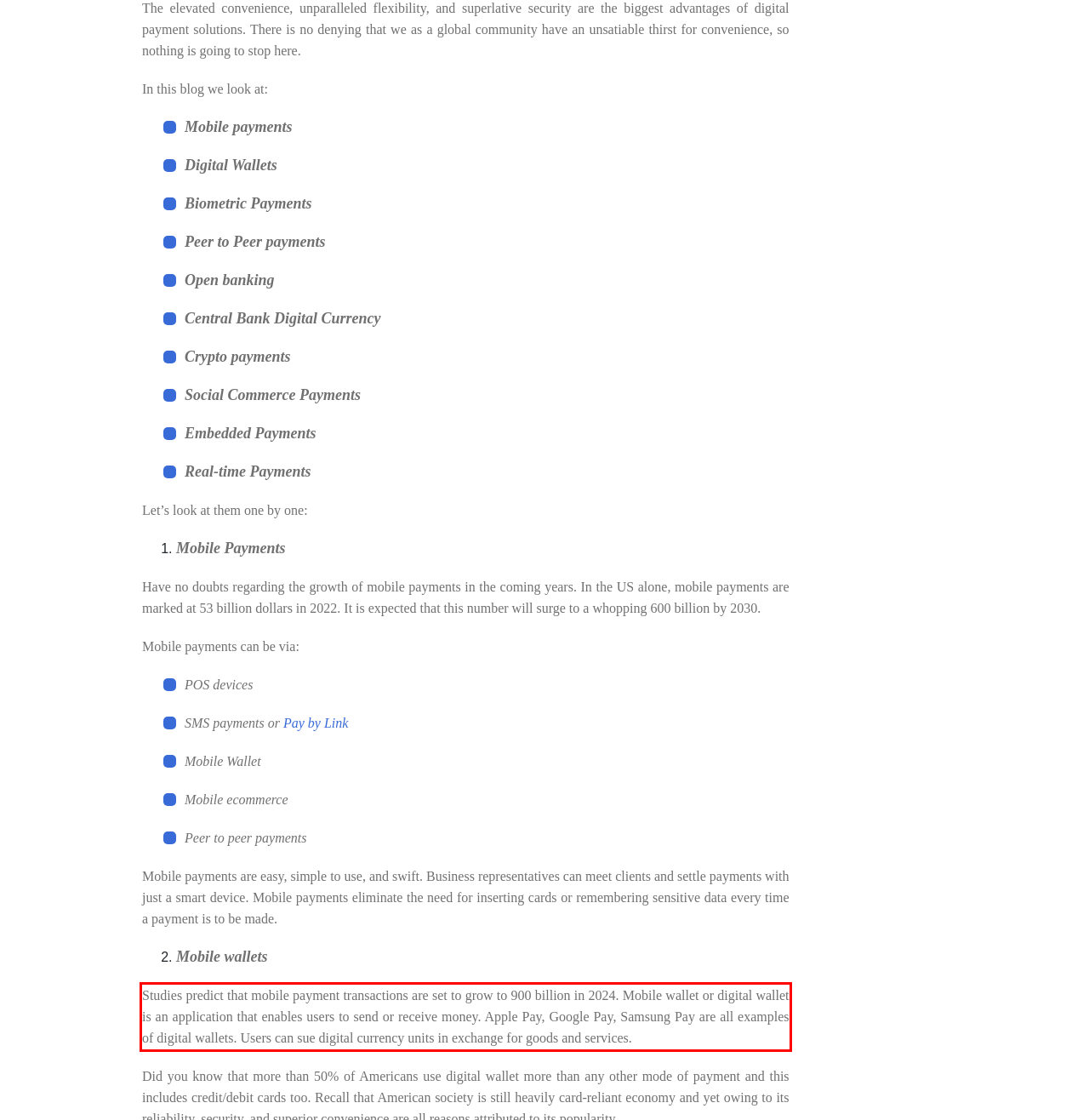Analyze the screenshot of the webpage that features a red bounding box and recognize the text content enclosed within this red bounding box.

Studies predict that mobile payment transactions are set to grow to 900 billion in 2024. Mobile wallet or digital wallet is an application that enables users to send or receive money. Apple Pay, Google Pay, Samsung Pay are all examples of digital wallets. Users can sue digital currency units in exchange for goods and services.